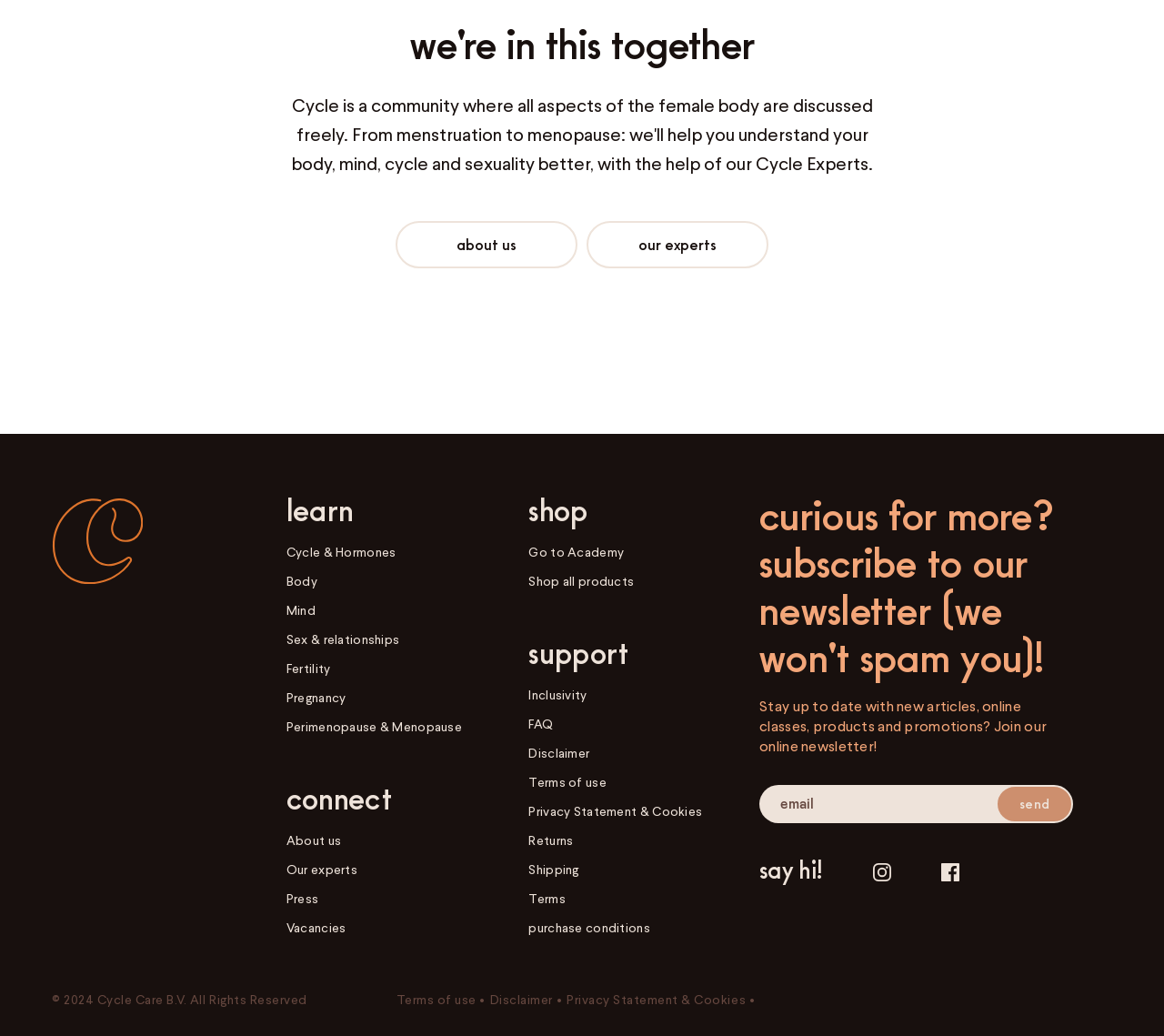Give a concise answer of one word or phrase to the question: 
How can you contact the community?

Through social media